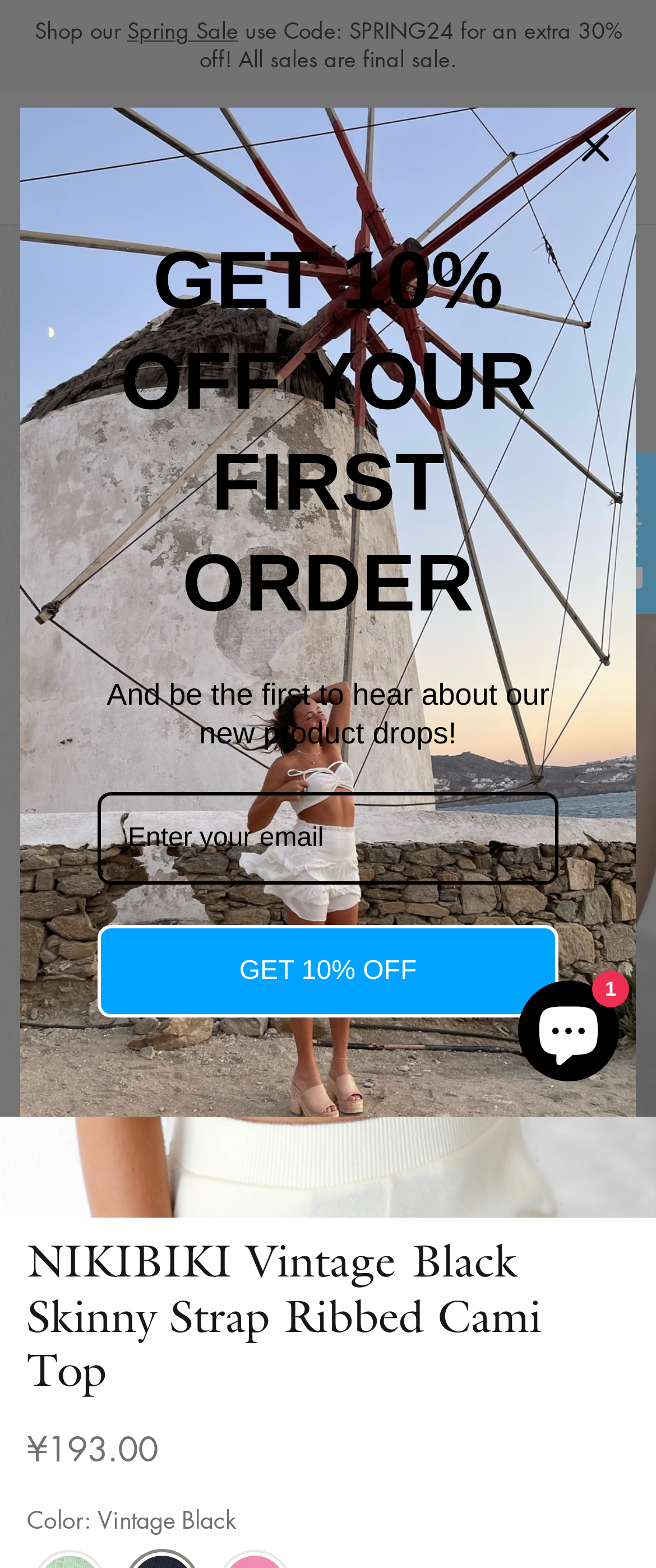Provide the bounding box coordinates, formatted as (top-left x, top-left y, bottom-right x, bottom-right y), with all values being floating point numbers between 0 and 1. Identify the bounding box of the UI element that matches the description: 1

[0.79, 0.625, 0.944, 0.69]